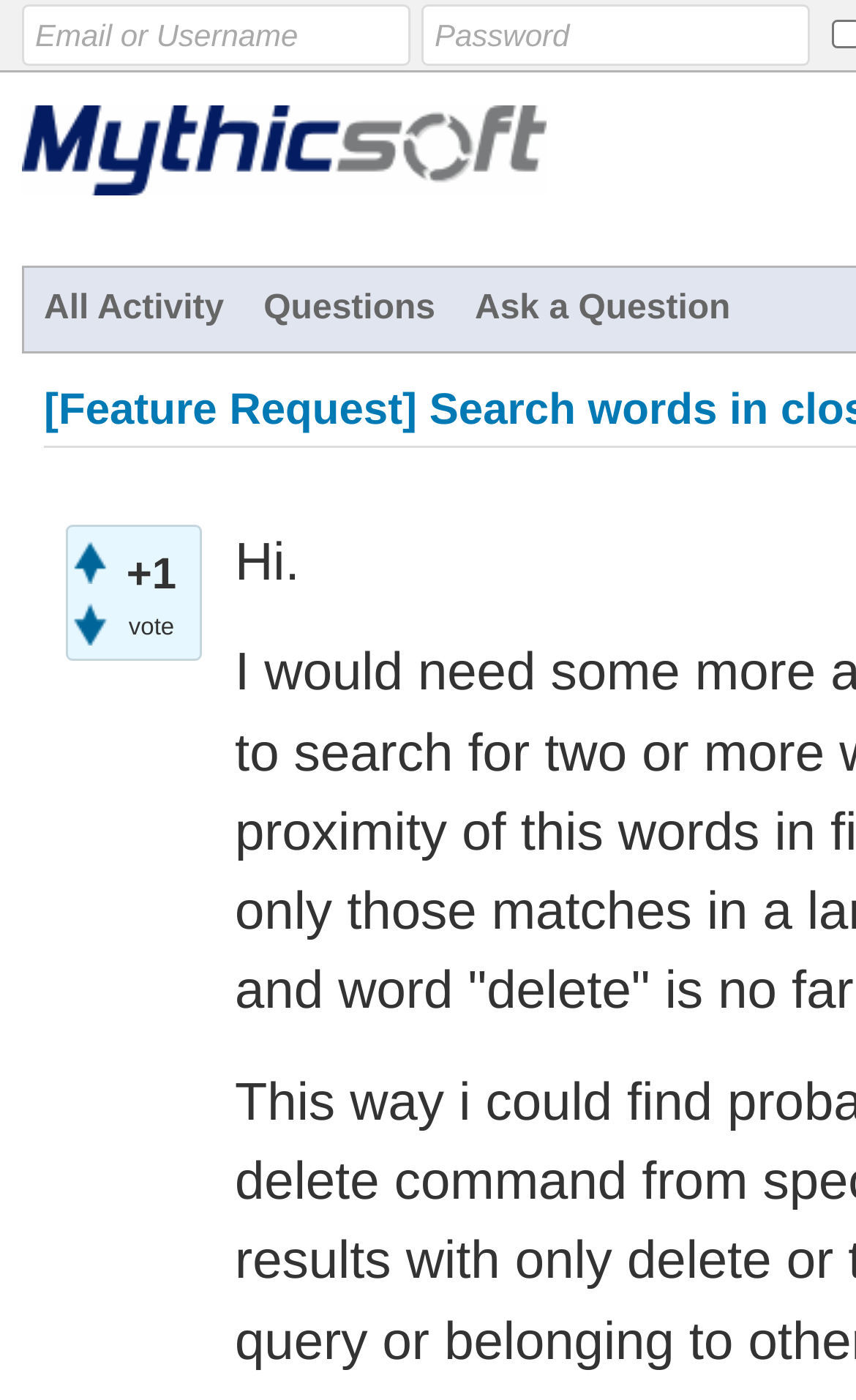What is the purpose of the '-' button?
Refer to the image and respond with a one-word or short-phrase answer.

Unknown